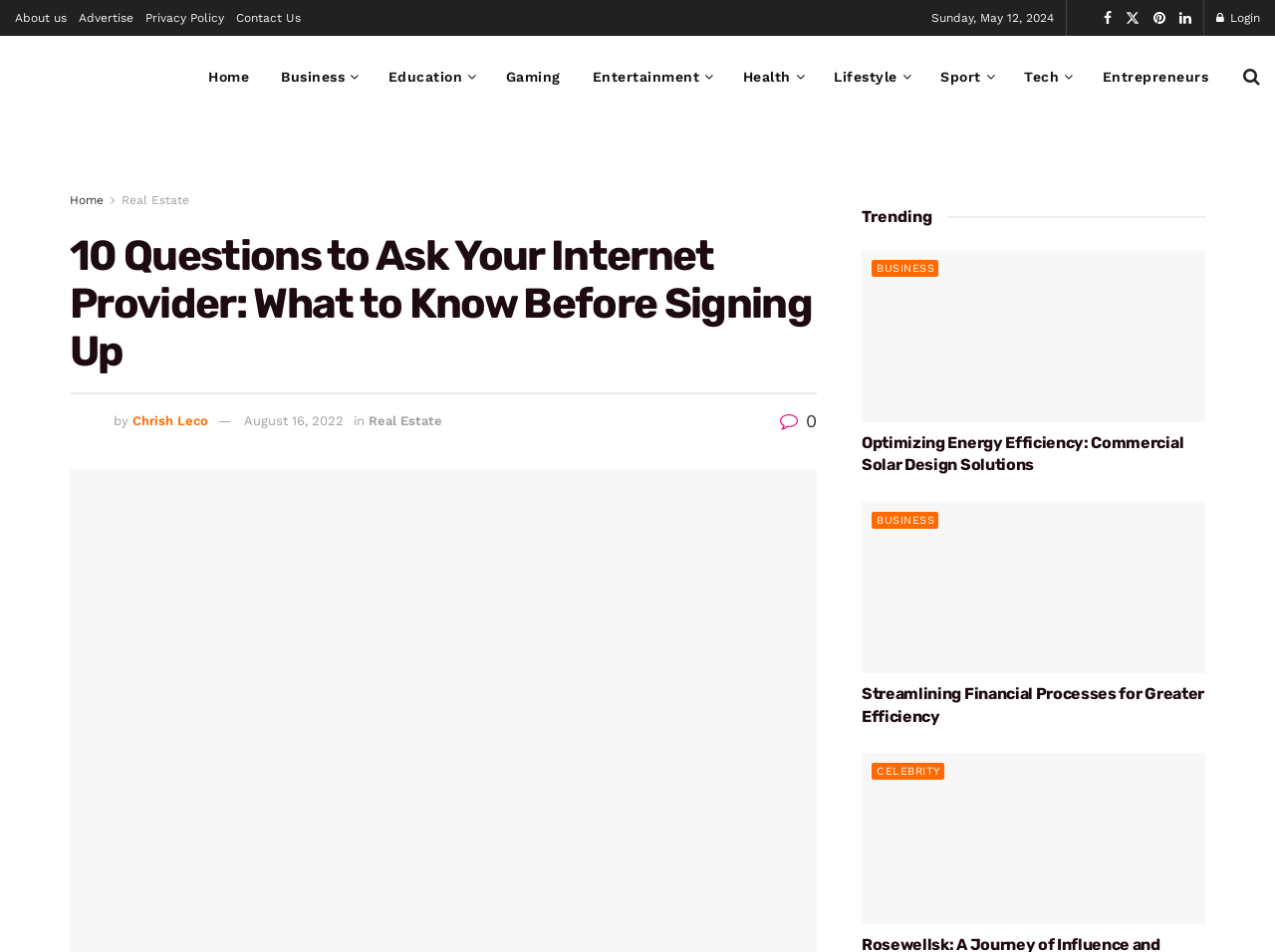Can you specify the bounding box coordinates for the region that should be clicked to fulfill this instruction: "Go to 'FOR BRANDS'".

None